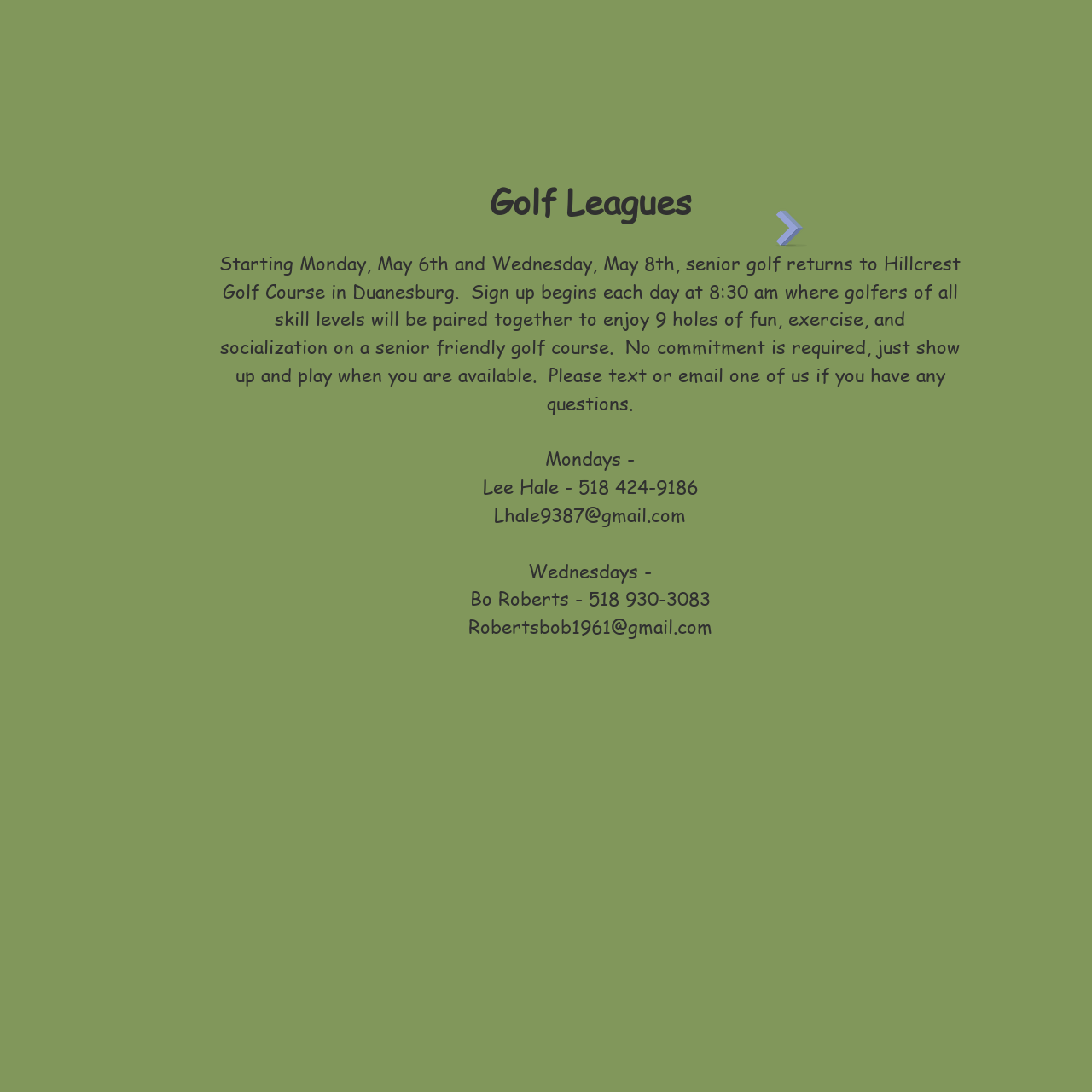What is the email address of Bo Roberts?
Look at the webpage screenshot and answer the question with a detailed explanation.

The answer can be found in the heading that mentions 'Robertsbob1961@gmail.com', which provides his email address and is also a link.